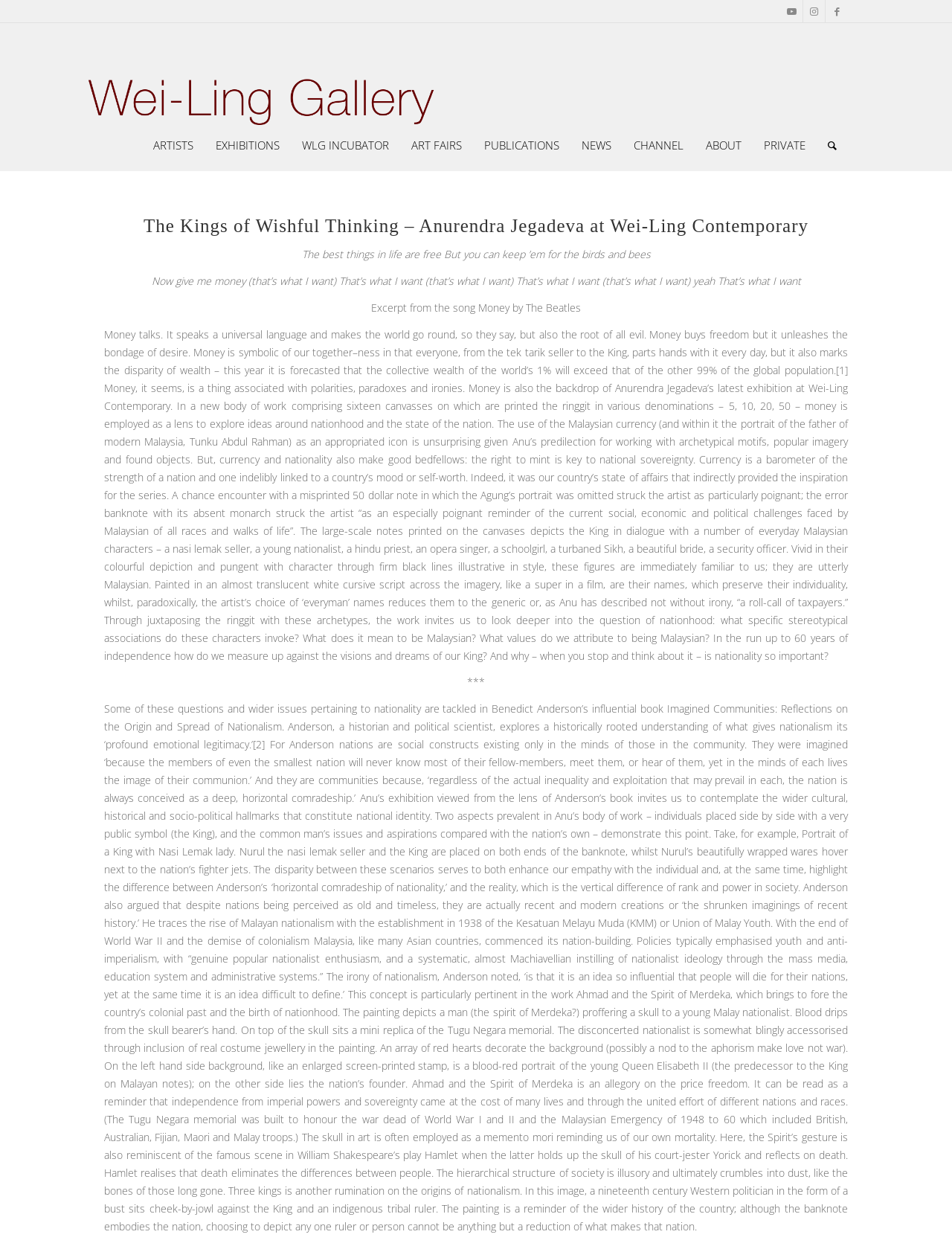Please specify the bounding box coordinates of the element that should be clicked to execute the given instruction: 'Search for something'. Ensure the coordinates are four float numbers between 0 and 1, expressed as [left, top, right, bottom].

[0.858, 0.101, 0.891, 0.131]